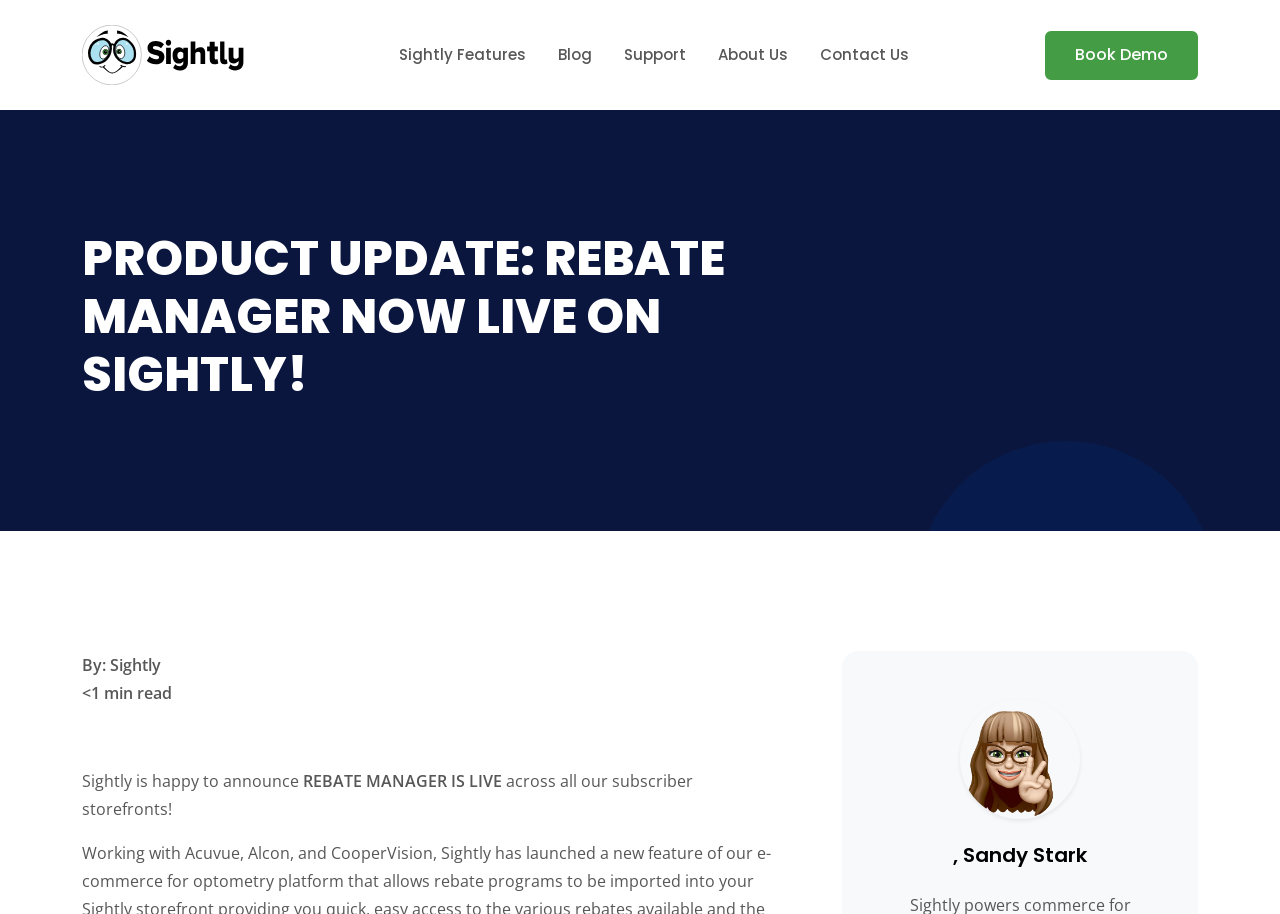What is the topic of the blog post?
Based on the visual, give a brief answer using one word or a short phrase.

Rebate Manager